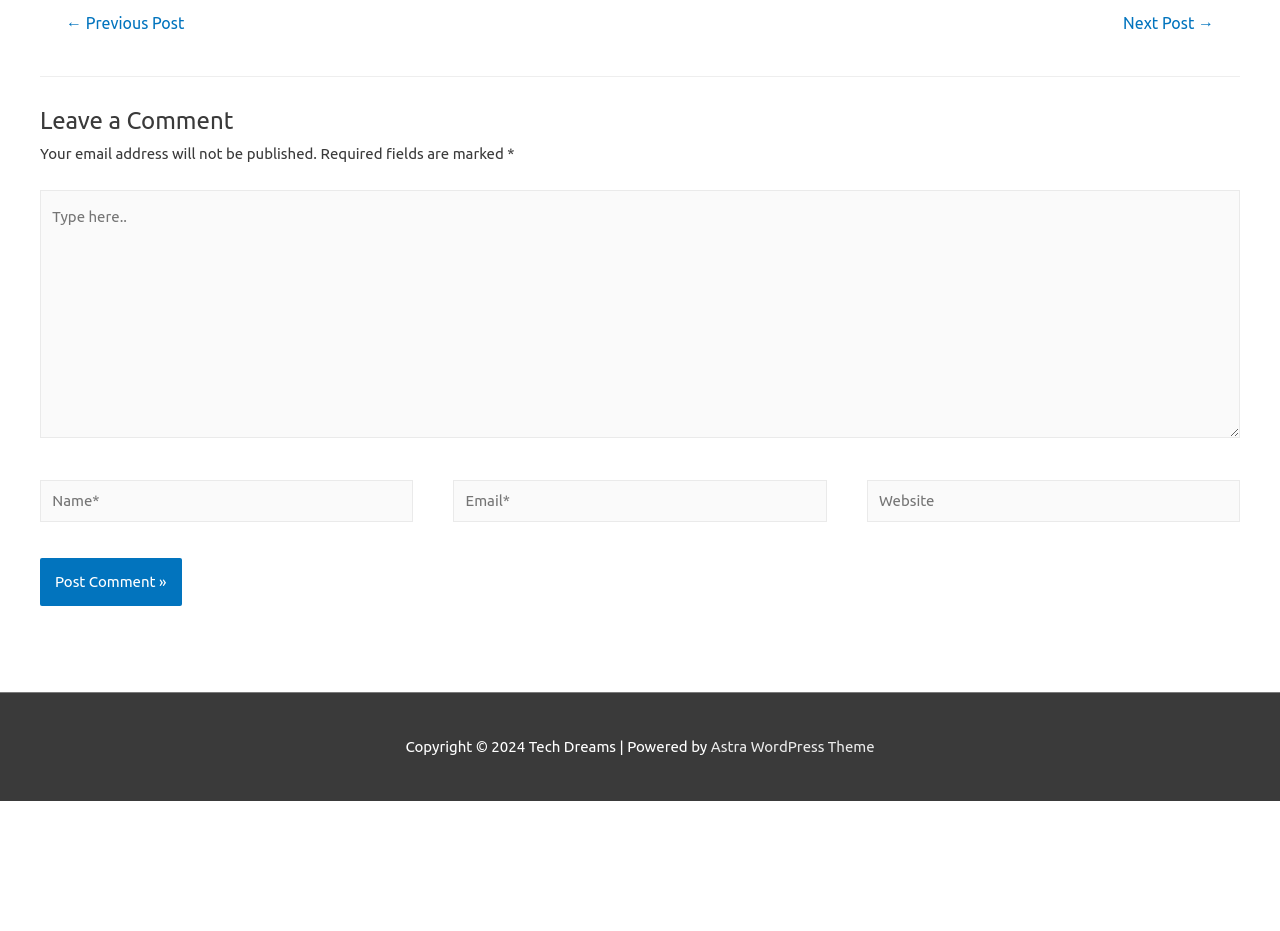What is the purpose of the text box at the top?
Using the visual information from the image, give a one-word or short-phrase answer.

Leave a comment